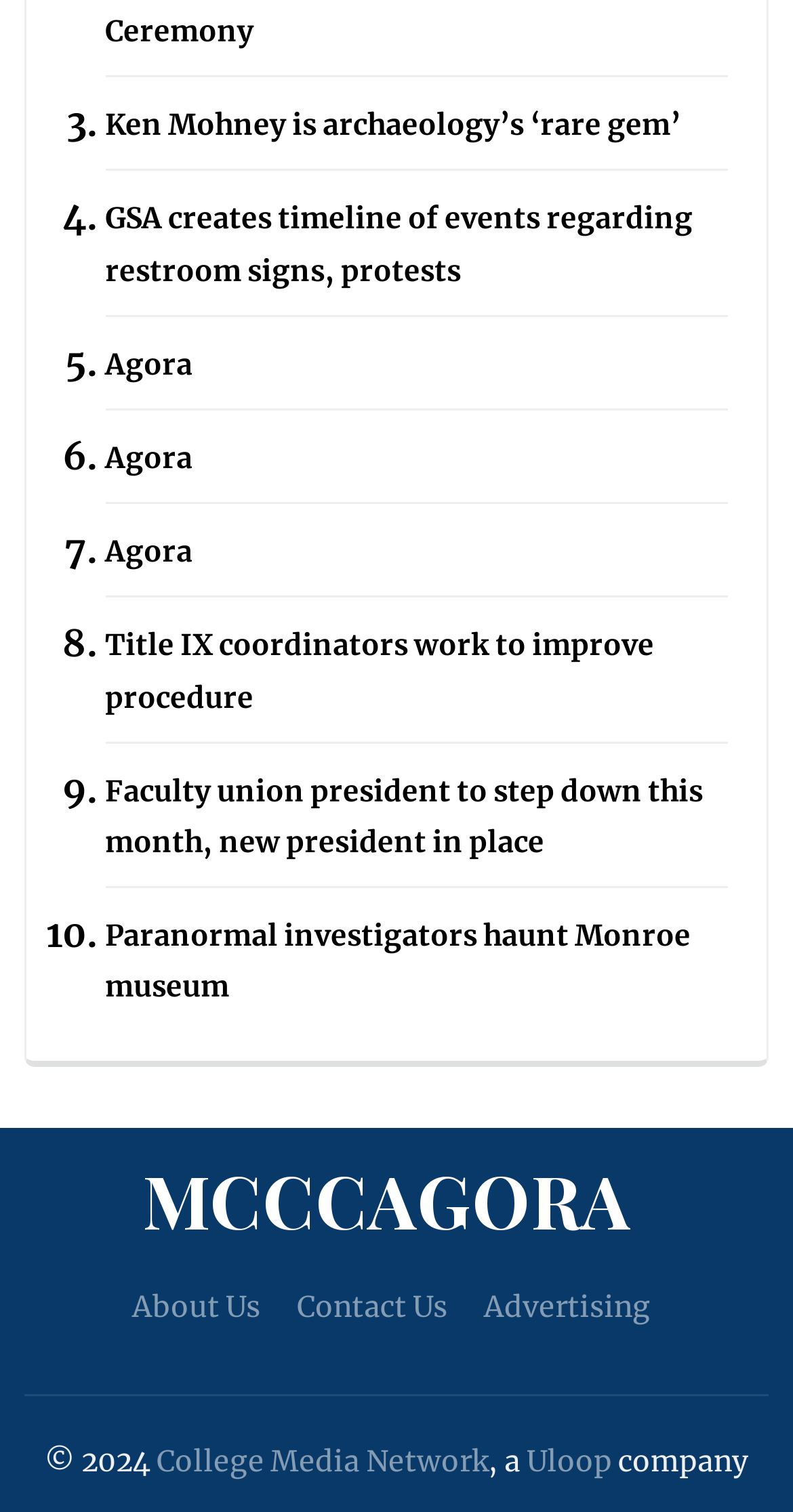Bounding box coordinates are given in the format (top-left x, top-left y, bottom-right x, bottom-right y). All values should be floating point numbers between 0 and 1. Provide the bounding box coordinate for the UI element described as: College Media Network

[0.197, 0.955, 0.615, 0.979]